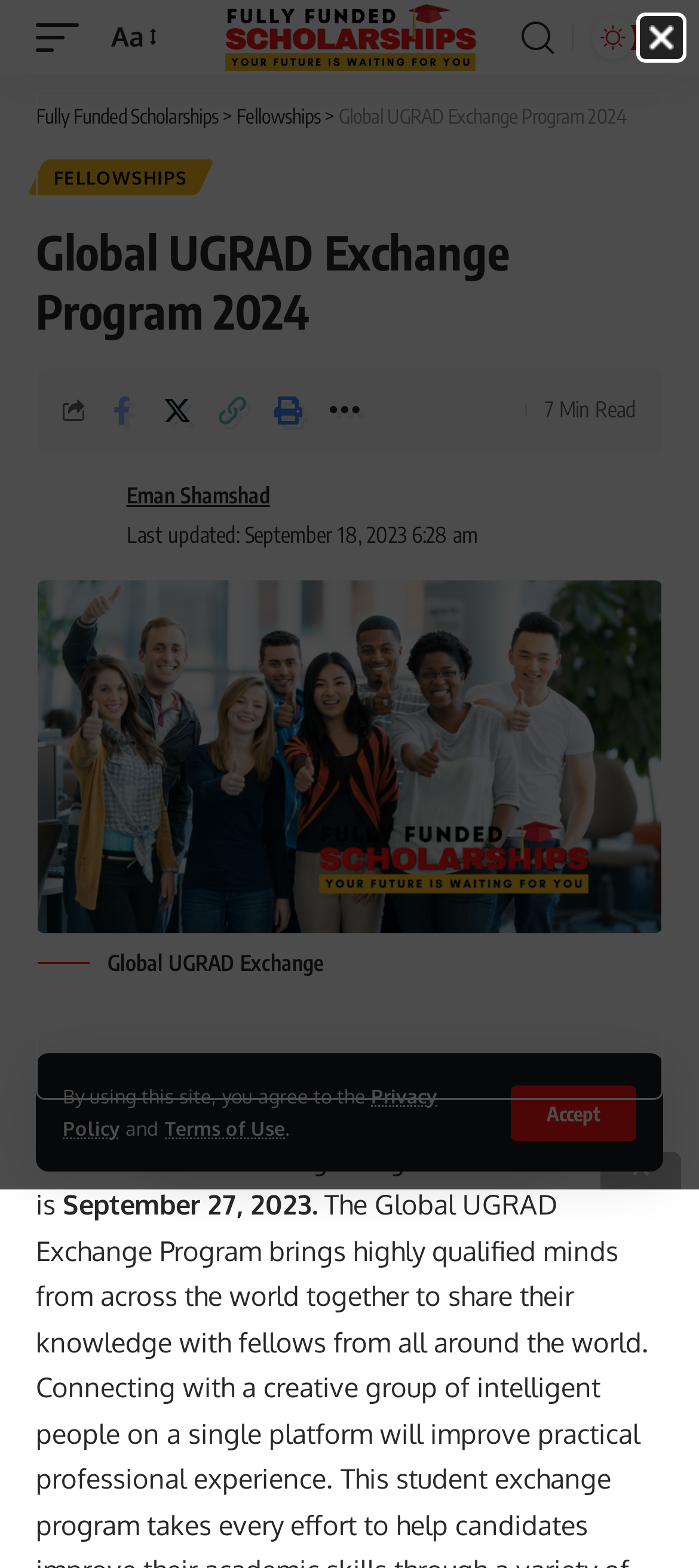For the following element description, predict the bounding box coordinates in the format (top-left x, top-left y, bottom-right x, bottom-right y). All values should be floating point numbers between 0 and 1. Description: CT Farm Fresh Store

None